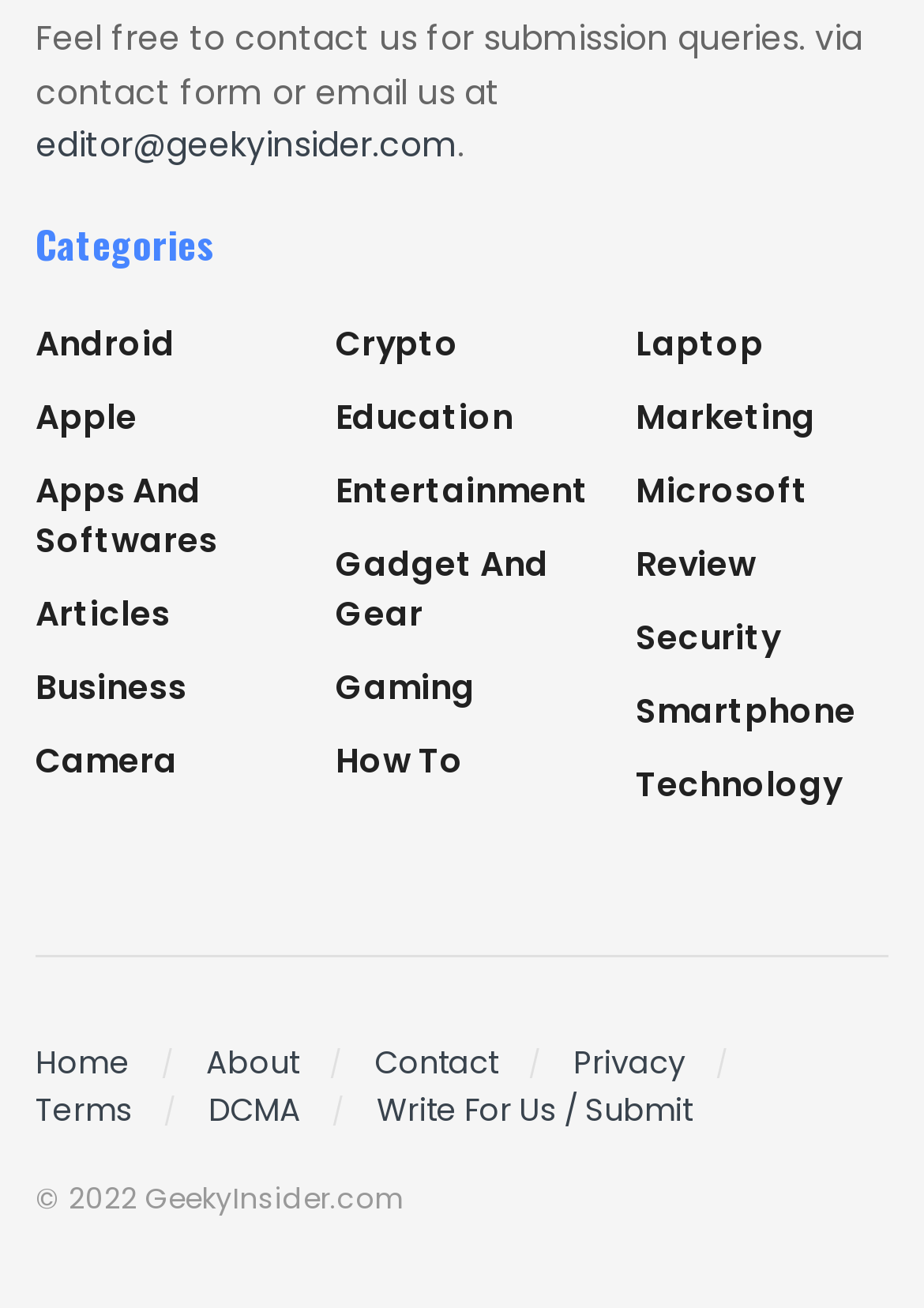Given the content of the image, can you provide a detailed answer to the question?
What is the last link in the footer section?

The footer section is located at the bottom of the page and contains several links. The last link in this section is 'Write For Us / Submit'.